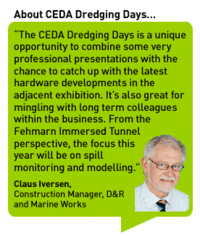Respond to the following question with a brief word or phrase:
What is the focus of the upcoming event?

Spill monitoring and modeling